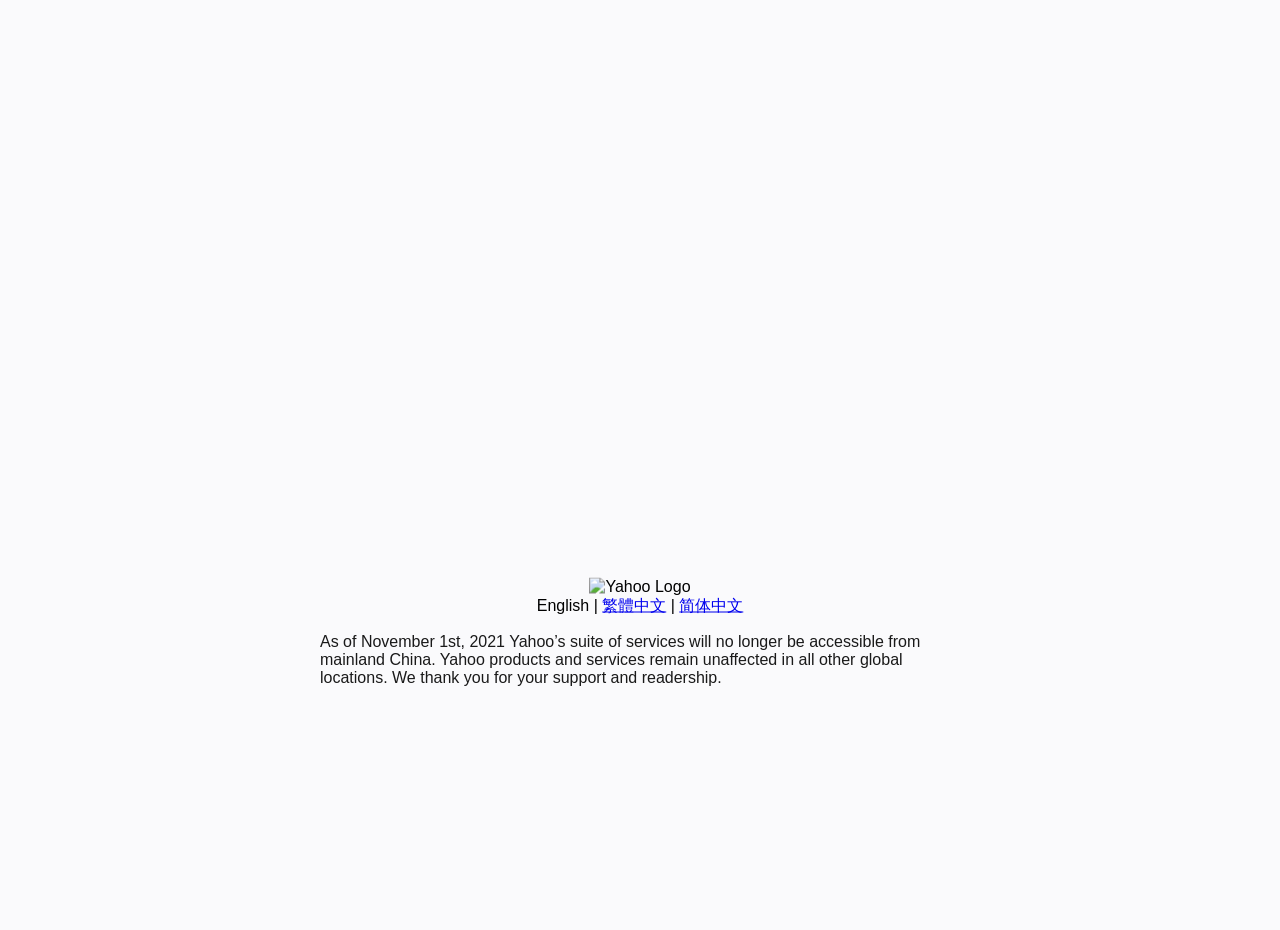Determine the bounding box for the UI element that matches this description: "繁體中文".

[0.47, 0.641, 0.52, 0.66]